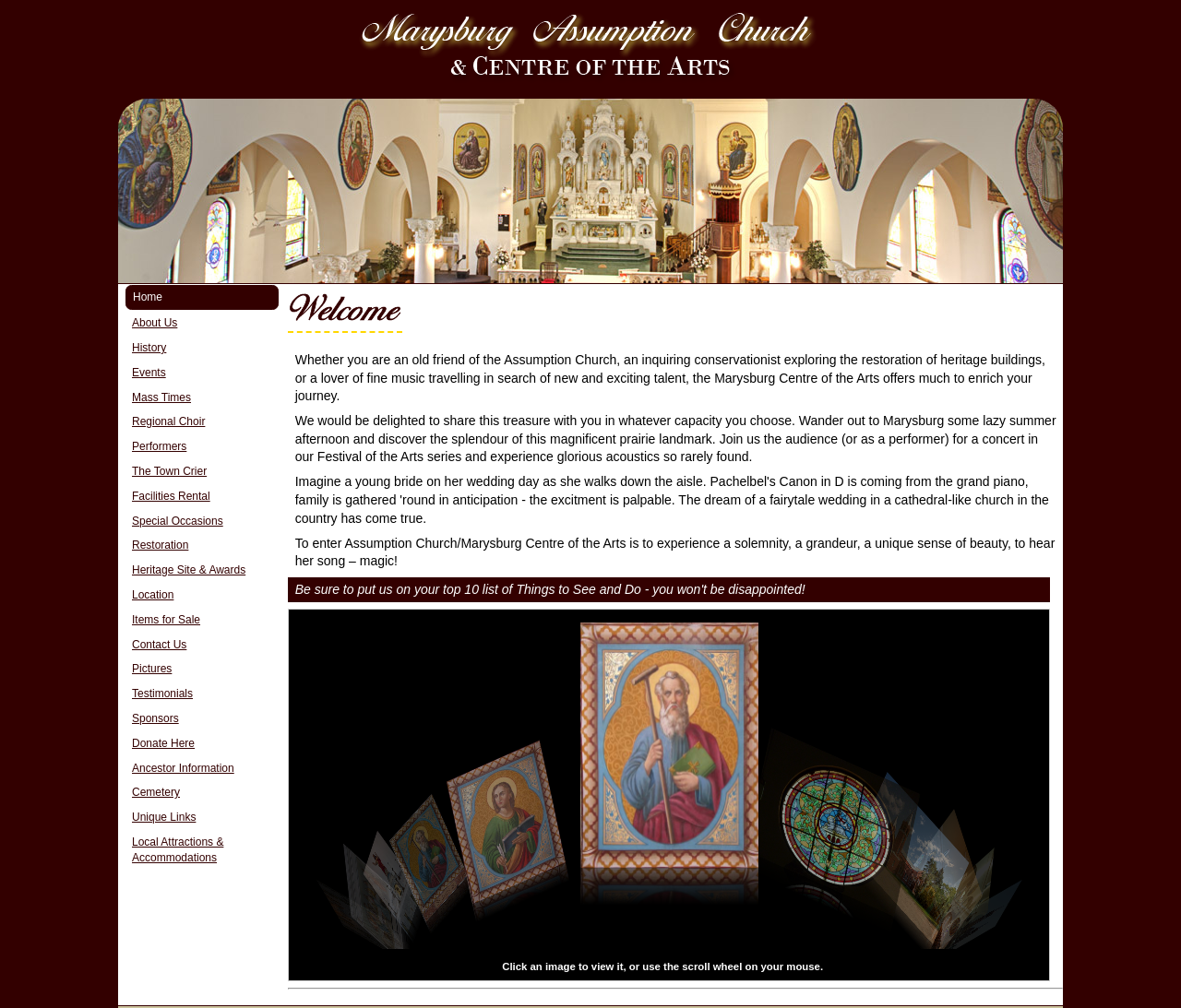Identify the bounding box coordinates of the clickable section necessary to follow the following instruction: "View About Us". The coordinates should be presented as four float numbers from 0 to 1, i.e., [left, top, right, bottom].

[0.106, 0.309, 0.236, 0.332]